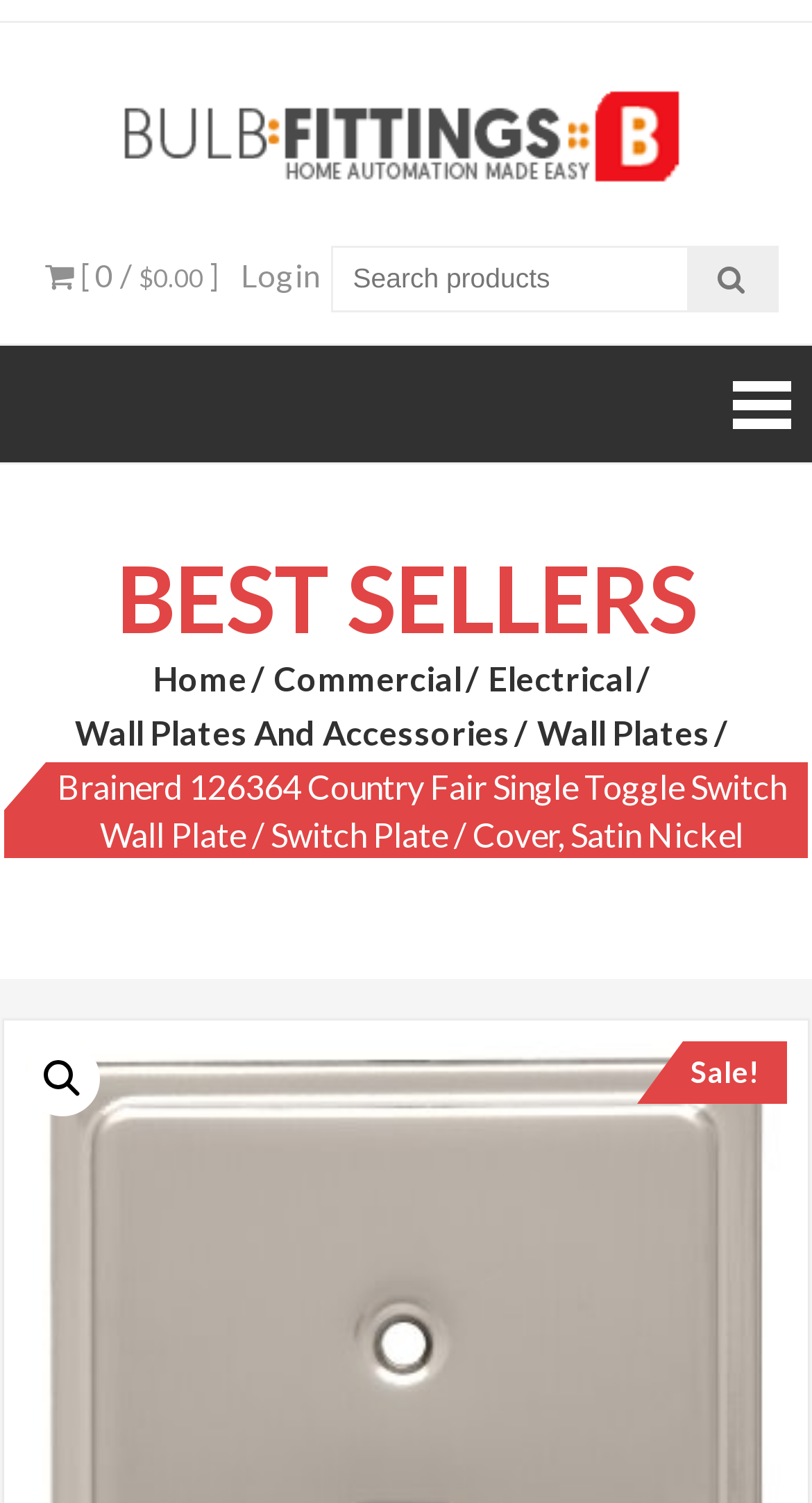Is there a search function on the page?
Based on the screenshot, provide your answer in one word or phrase.

Yes